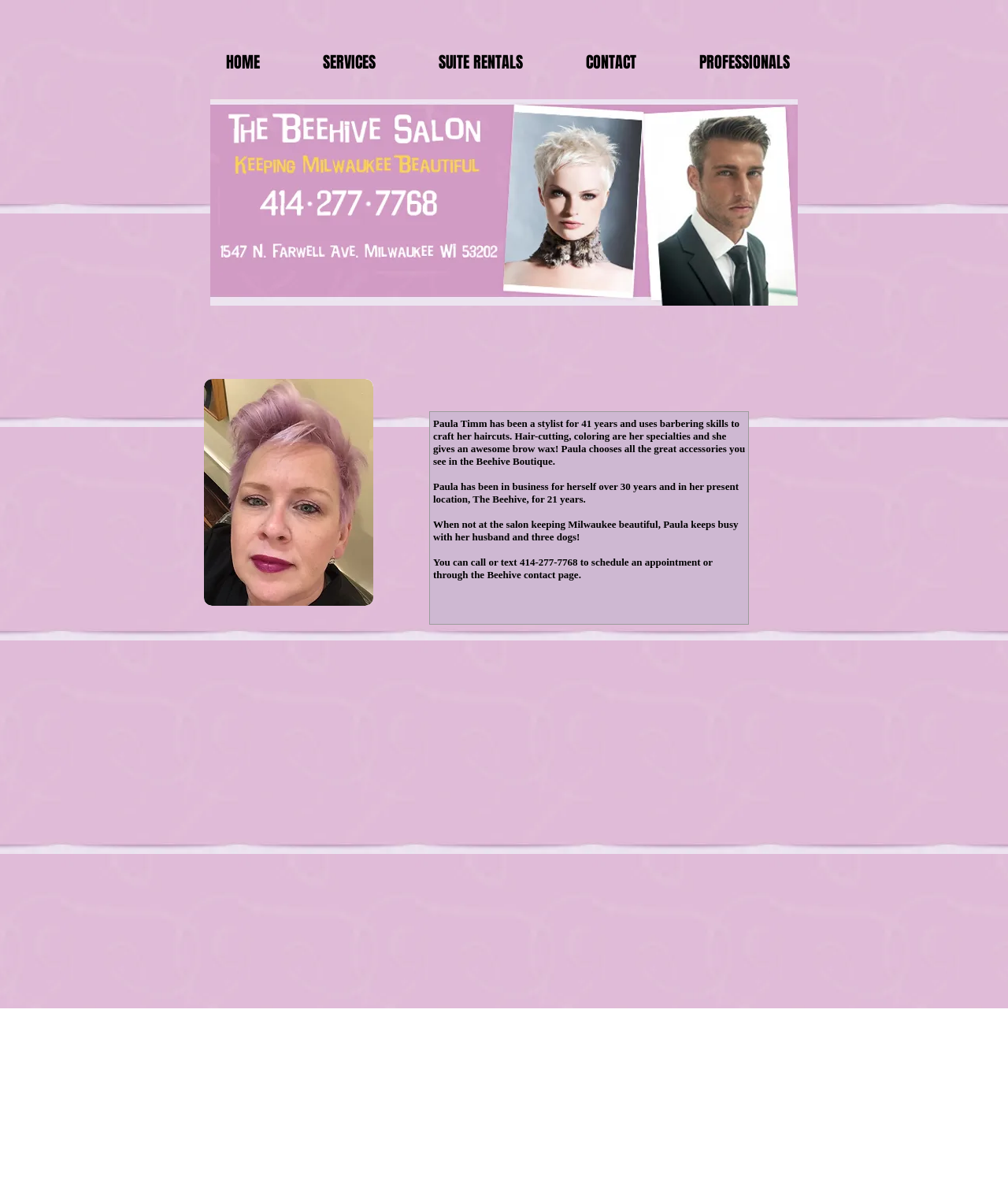How many dogs does Paula have?
Please provide a single word or phrase as the answer based on the screenshot.

Three